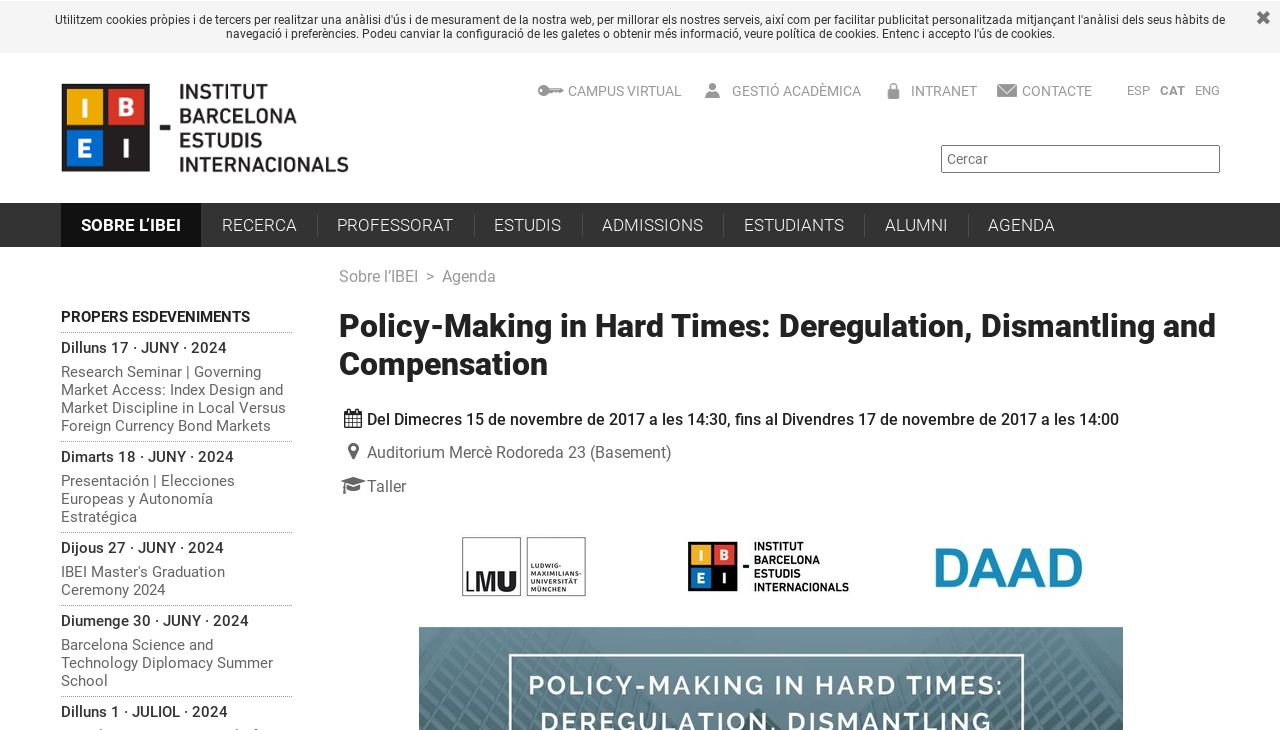What type of event is 'Research Seminar | Governing Market Access: Index Design and Market Discipline in Local Versus Foreign Currency Bond Markets'?
Could you please answer the question thoroughly and with as much detail as possible?

This event is listed under the 'PROPERS ESDEVENIMENTS' section, and its title suggests that it is a research seminar, which is a type of academic event.